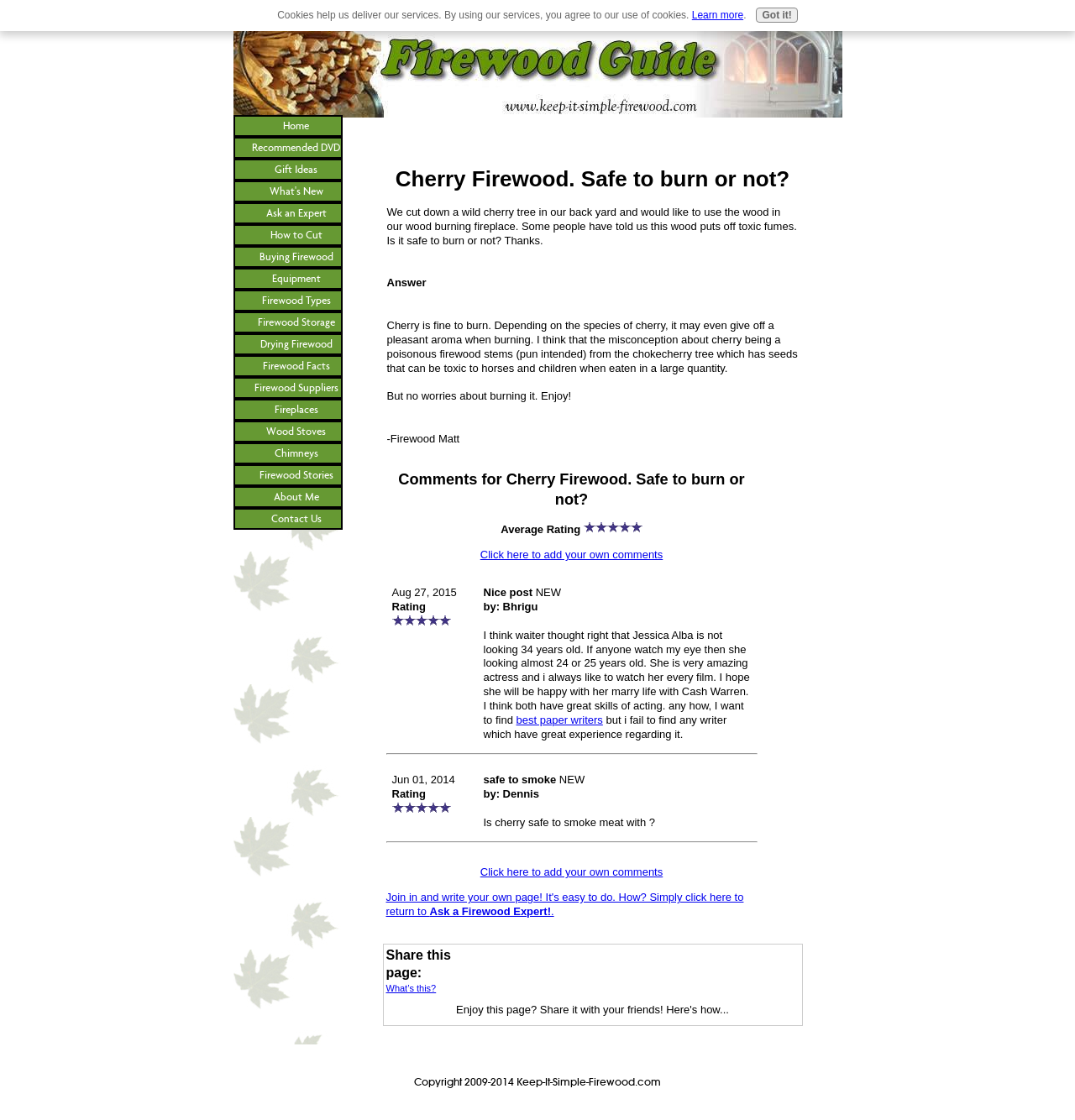Show me the bounding box coordinates of the clickable region to achieve the task as per the instruction: "Click to add your own comments".

[0.447, 0.49, 0.617, 0.501]